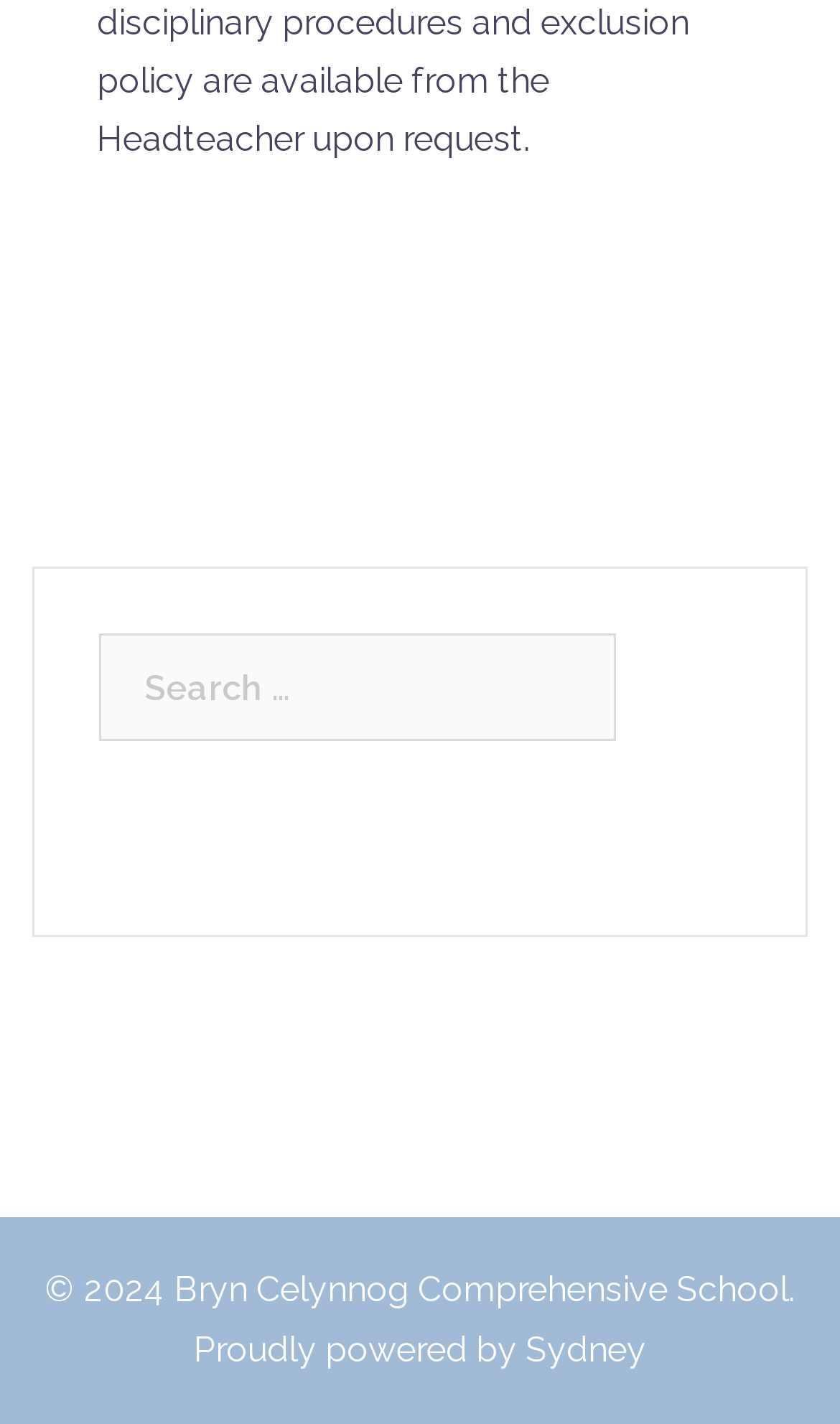What is the position of the search box on the page?
Answer the question with a single word or phrase derived from the image.

Middle of the page